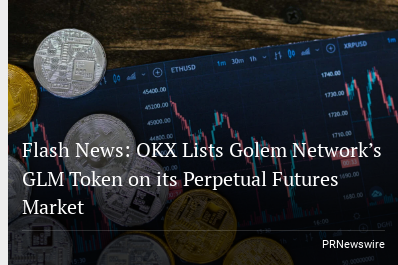What type of market is GLM Token listed on?
Answer the question in as much detail as possible.

The headline in the image states that OKX lists GLM Token on its Perpetual Futures Market, which implies that the GLM Token is listed on a perpetual futures market.